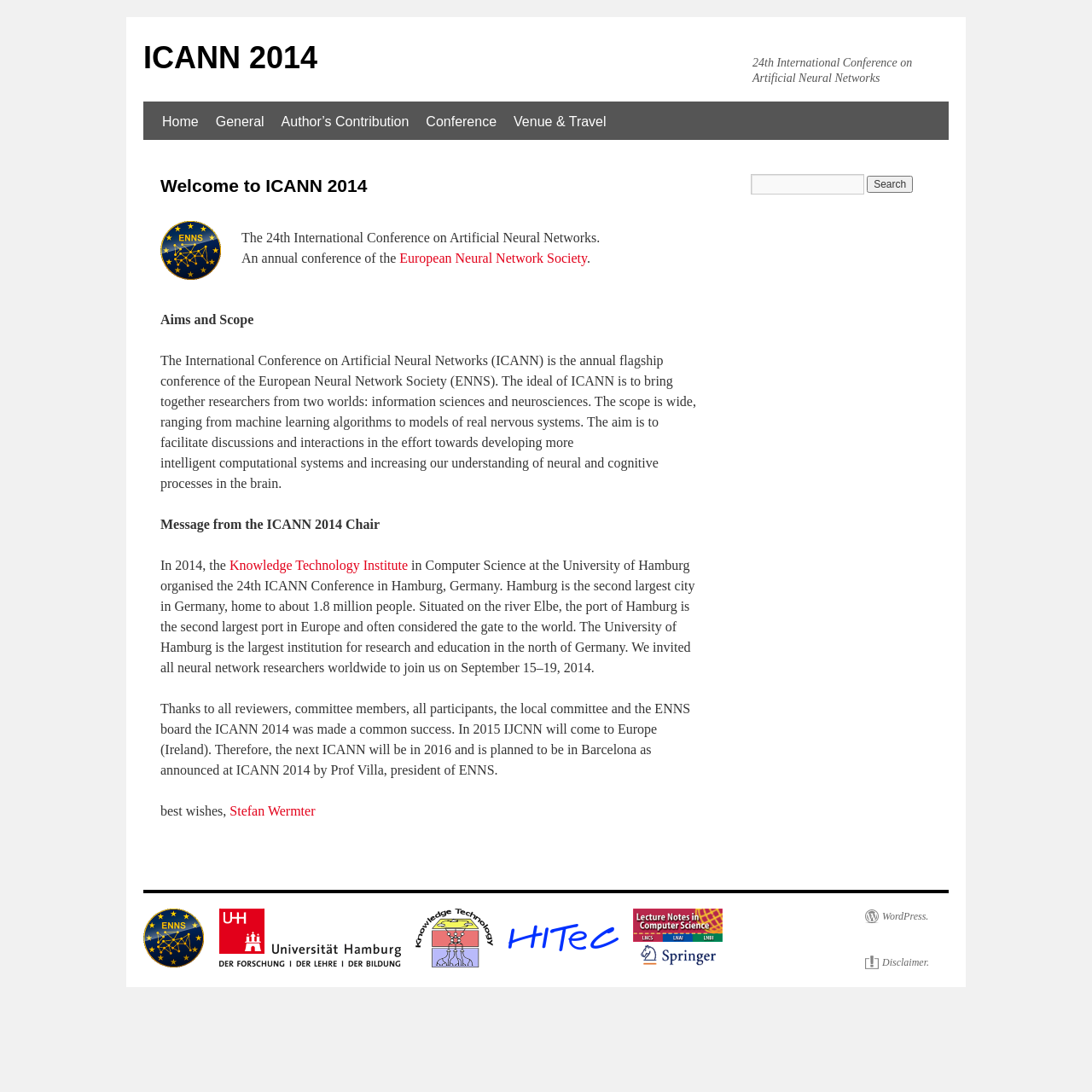Who is the president of ENNS?
Based on the image content, provide your answer in one word or a short phrase.

Prof Villa